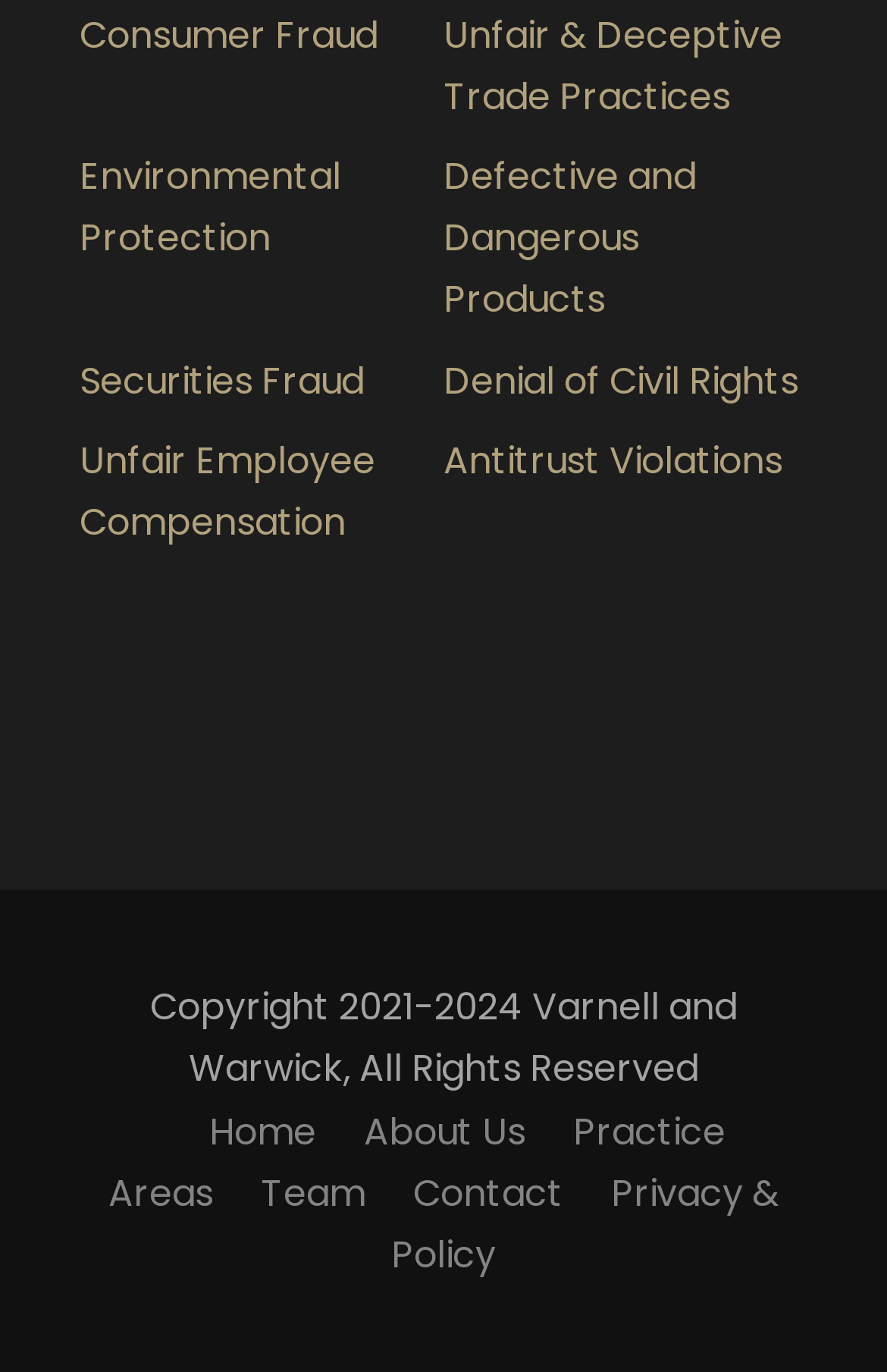Provide the bounding box coordinates of the section that needs to be clicked to accomplish the following instruction: "Explore Campus."

None